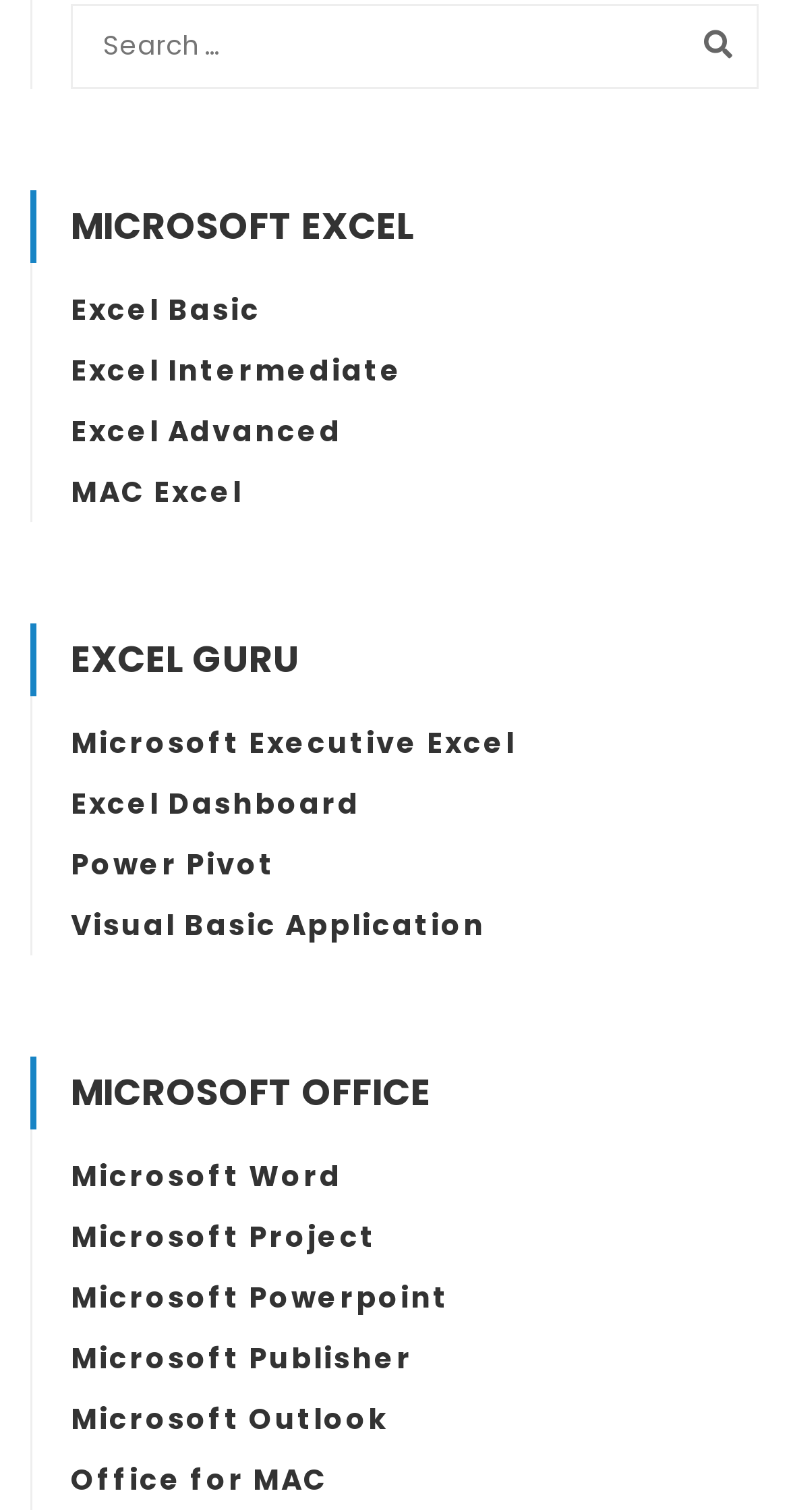Identify the bounding box coordinates of the clickable region necessary to fulfill the following instruction: "Explore Microsoft Word". The bounding box coordinates should be four float numbers between 0 and 1, i.e., [left, top, right, bottom].

[0.09, 0.764, 0.433, 0.791]